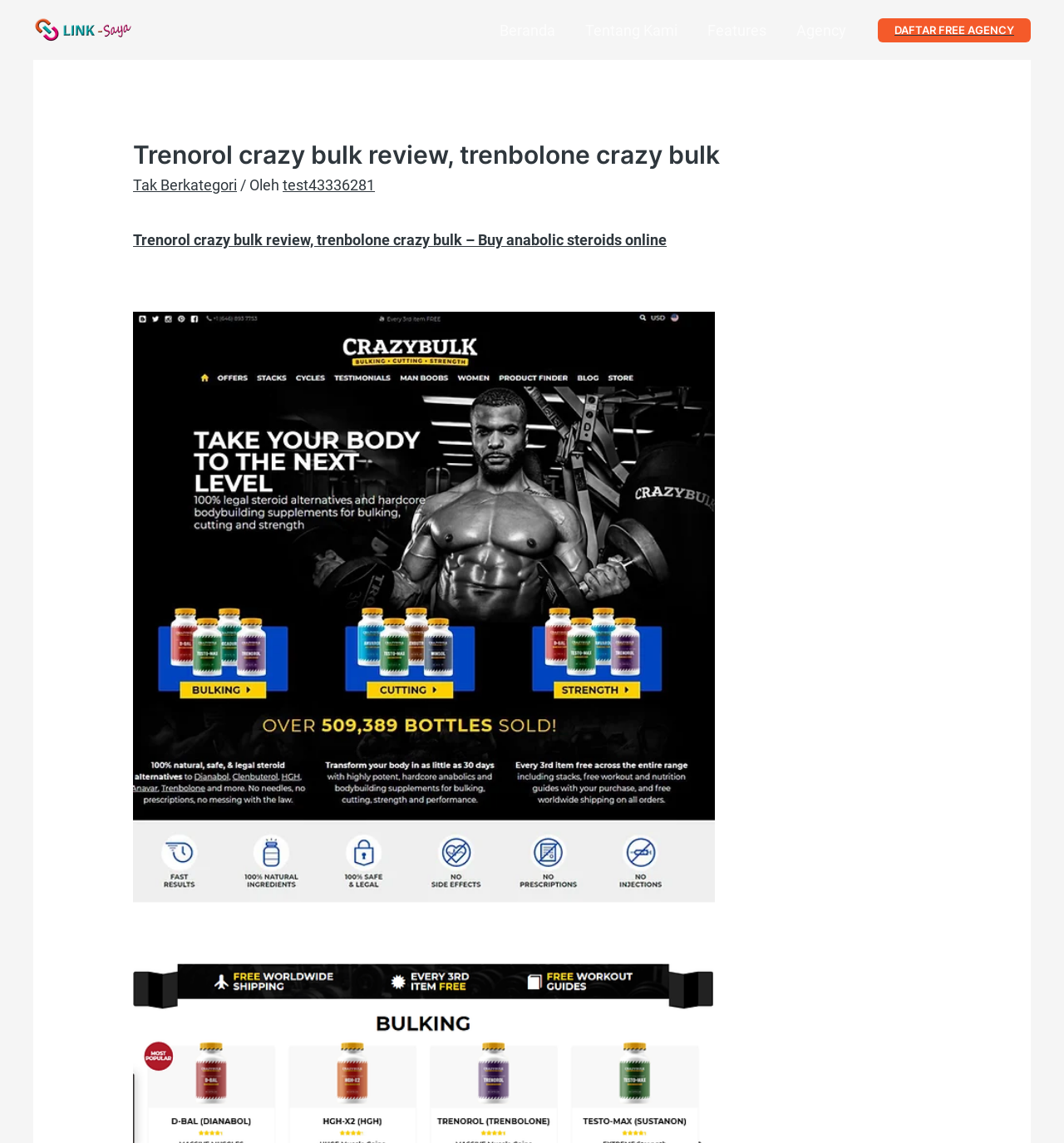Please determine the bounding box coordinates of the element to click in order to execute the following instruction: "Click on the 'Trenorol crazy bulk review, trenbolone crazy bulk' link". The coordinates should be four float numbers between 0 and 1, specified as [left, top, right, bottom].

[0.125, 0.202, 0.627, 0.218]